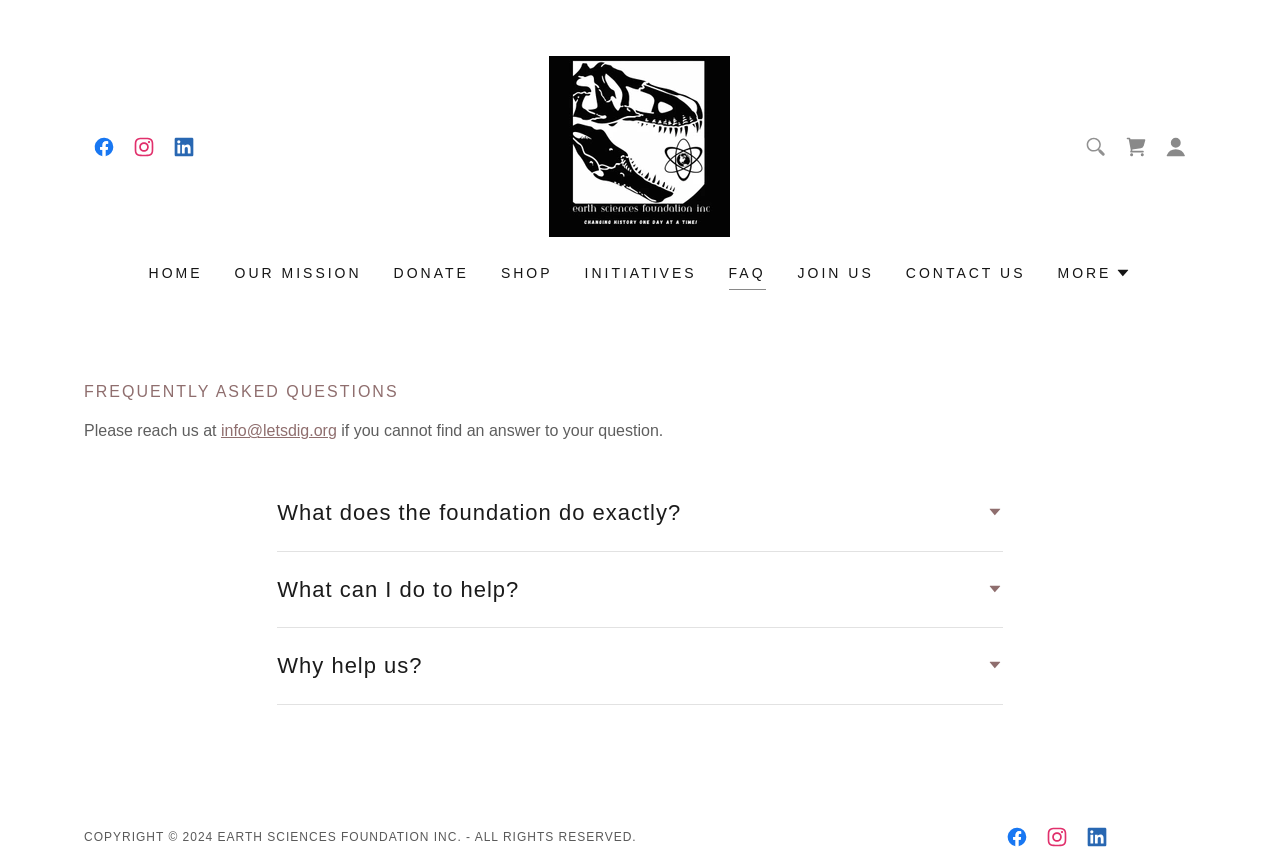Locate and extract the text of the main heading on the webpage.

FREQUENTLY ASKED QUESTIONS